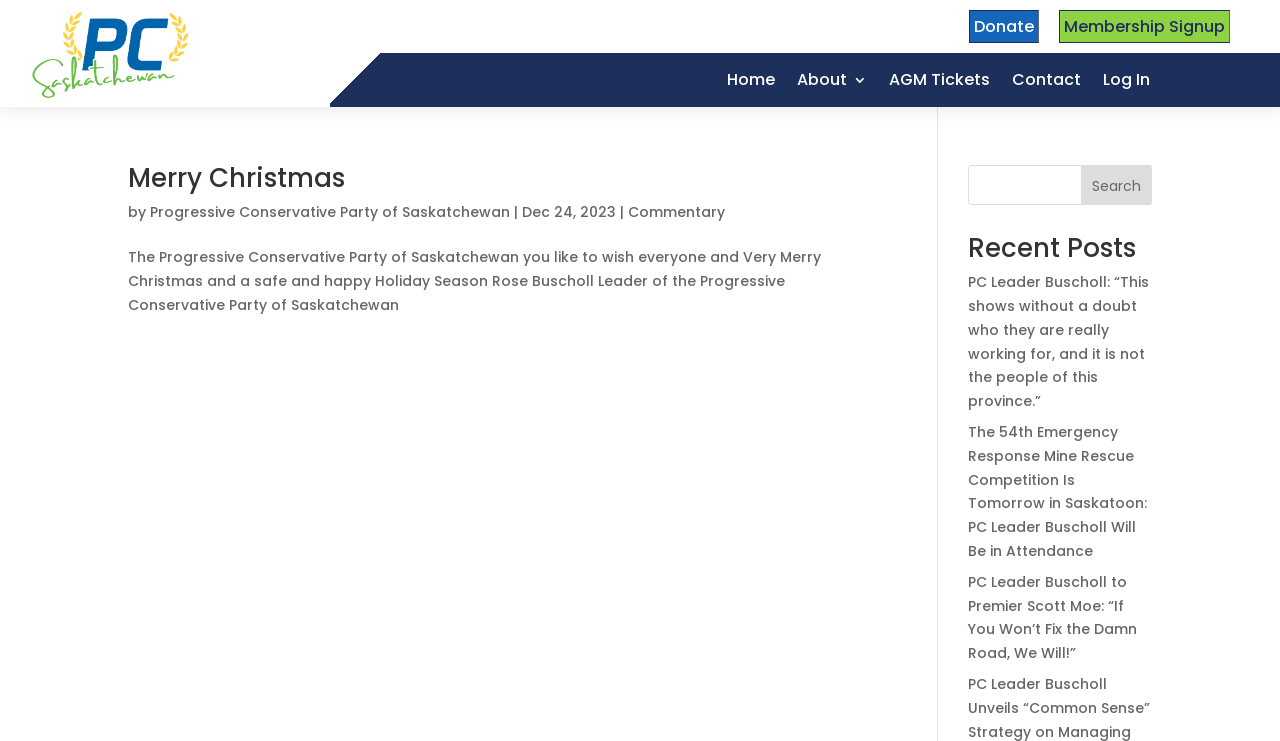How many recent posts are listed?
Please provide a comprehensive answer based on the visual information in the image.

The webpage has a section labeled 'Recent Posts', which lists three links to different articles. This suggests that there are three recent posts listed on the webpage.